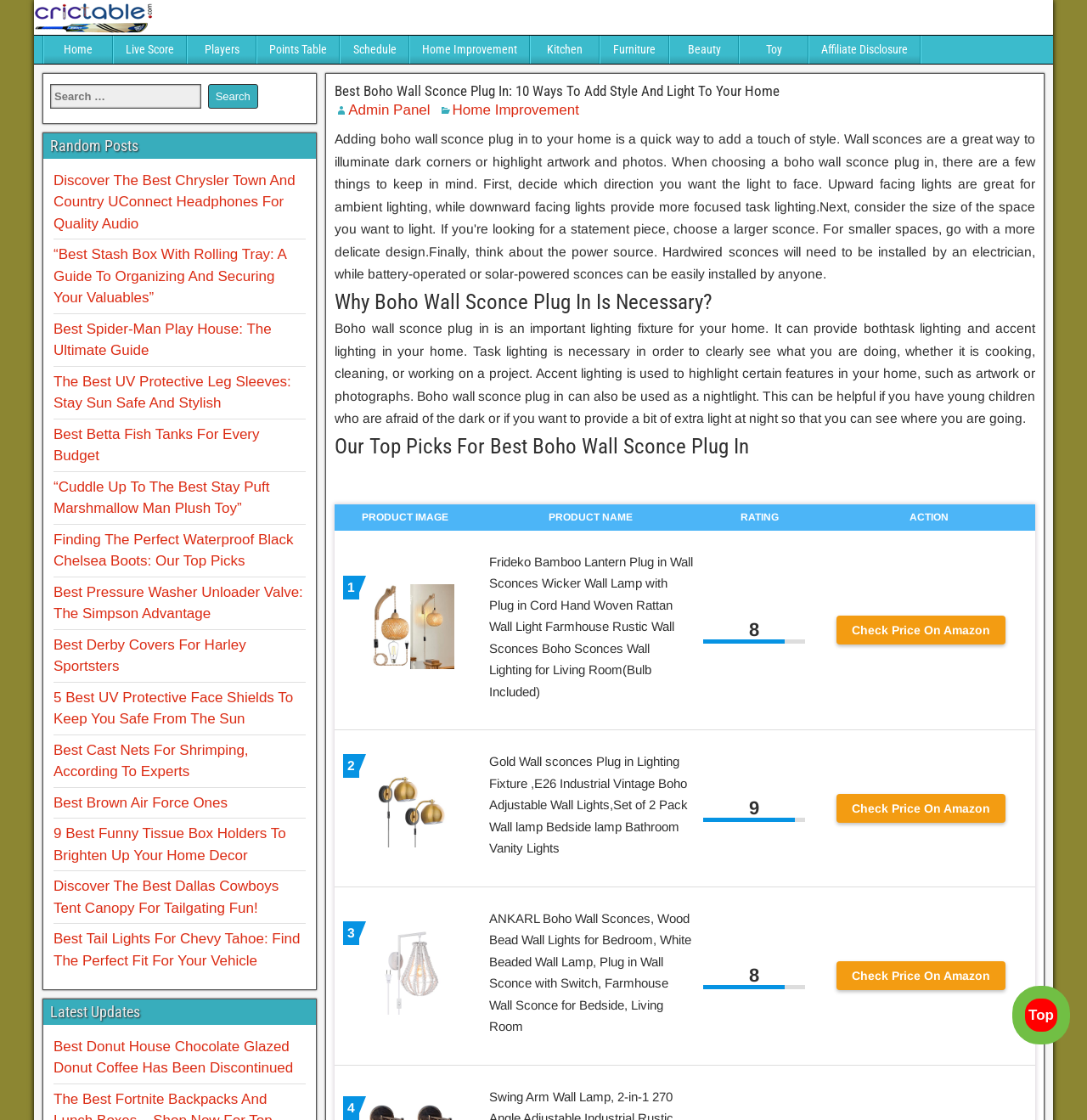Please identify the bounding box coordinates of the clickable area that will fulfill the following instruction: "Get in touch with Levity Australia". The coordinates should be in the format of four float numbers between 0 and 1, i.e., [left, top, right, bottom].

None